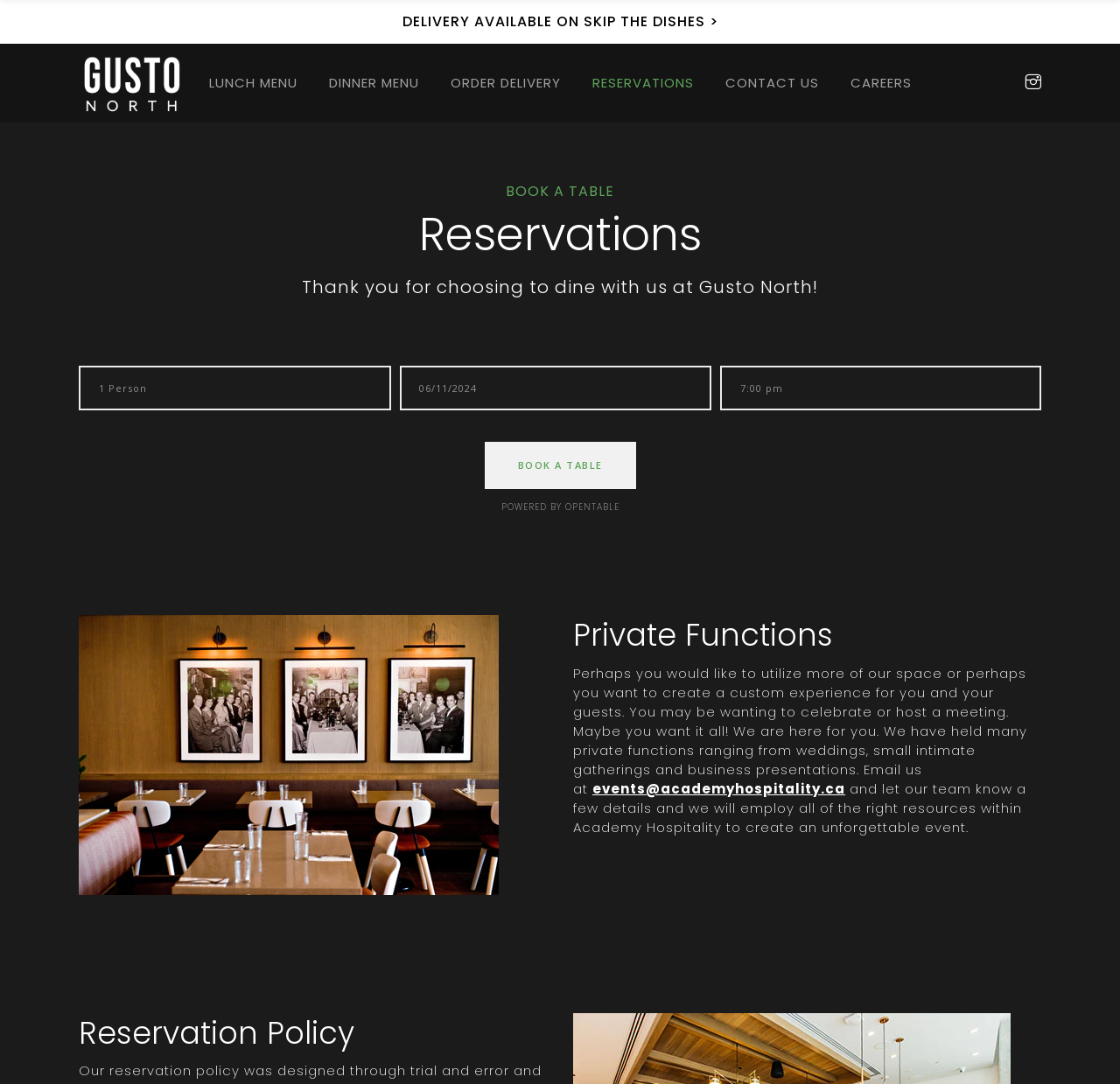Please identify the bounding box coordinates of the clickable area that will allow you to execute the instruction: "Explore the MUSICIAN section".

None